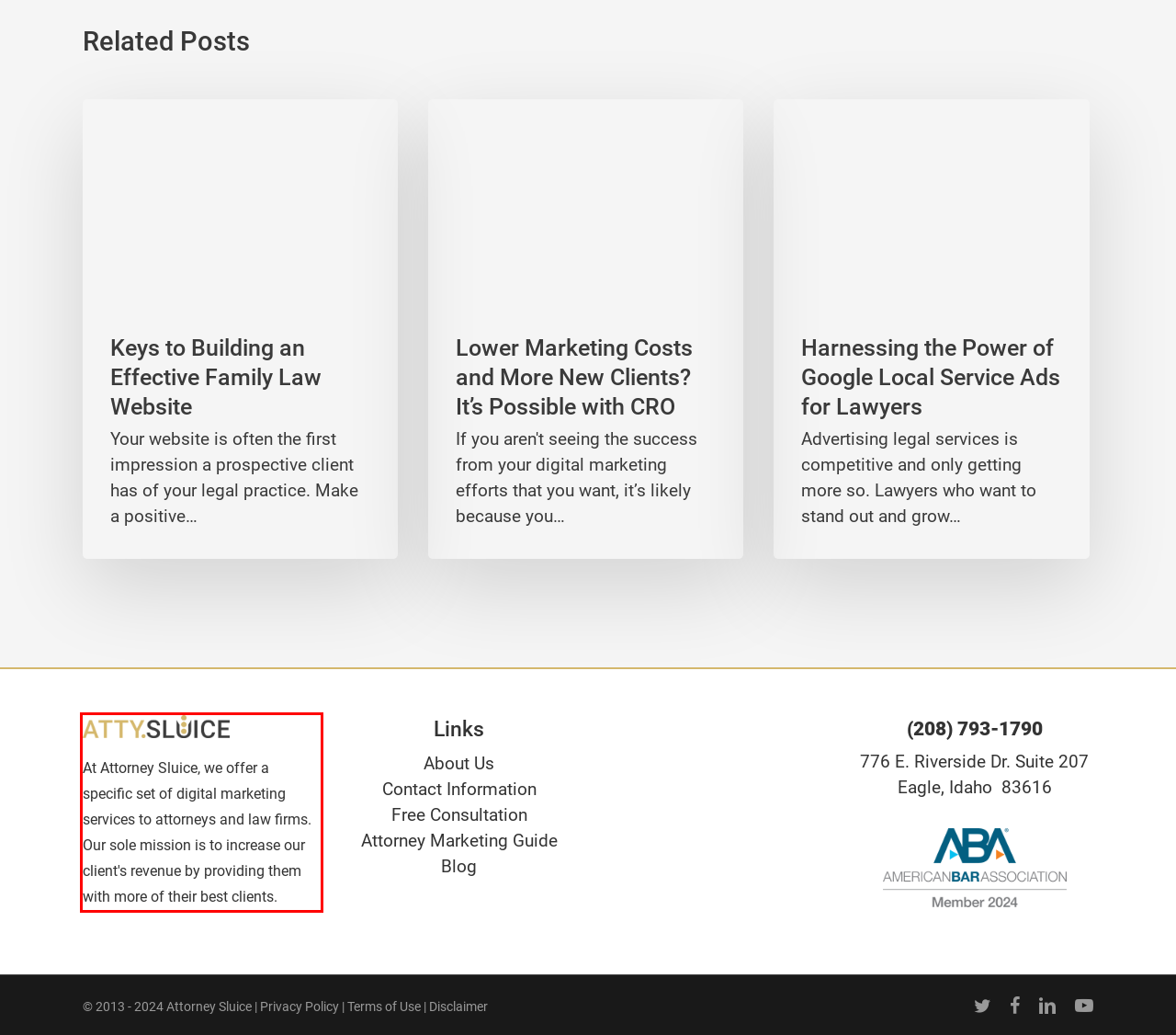Extract and provide the text found inside the red rectangle in the screenshot of the webpage.

At Attorney Sluice, we offer a specific set of digital marketing services to attorneys and law firms. Our sole mission is to increase our client's revenue by providing them with more of their best clients.